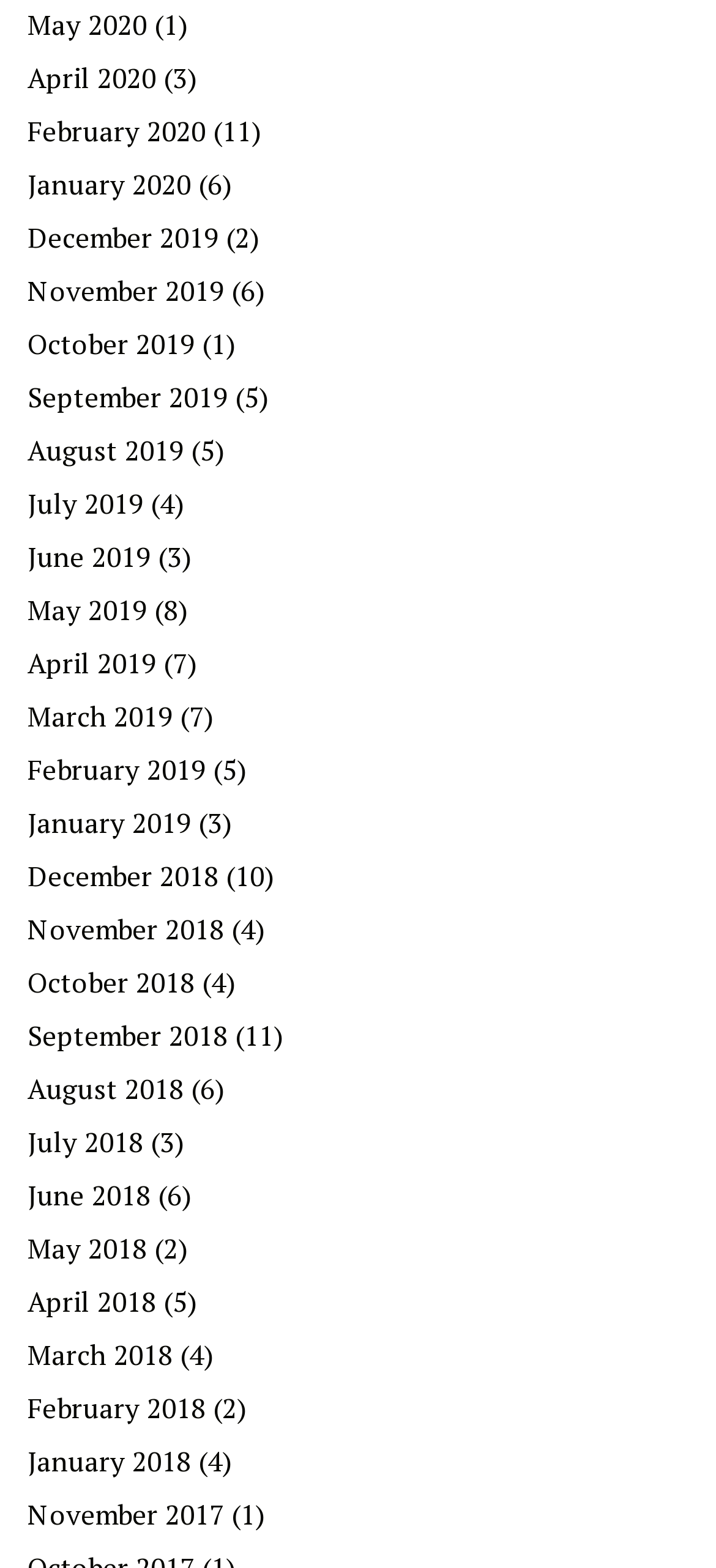Highlight the bounding box coordinates of the element that should be clicked to carry out the following instruction: "View May 2020". The coordinates must be given as four float numbers ranging from 0 to 1, i.e., [left, top, right, bottom].

[0.038, 0.004, 0.205, 0.027]